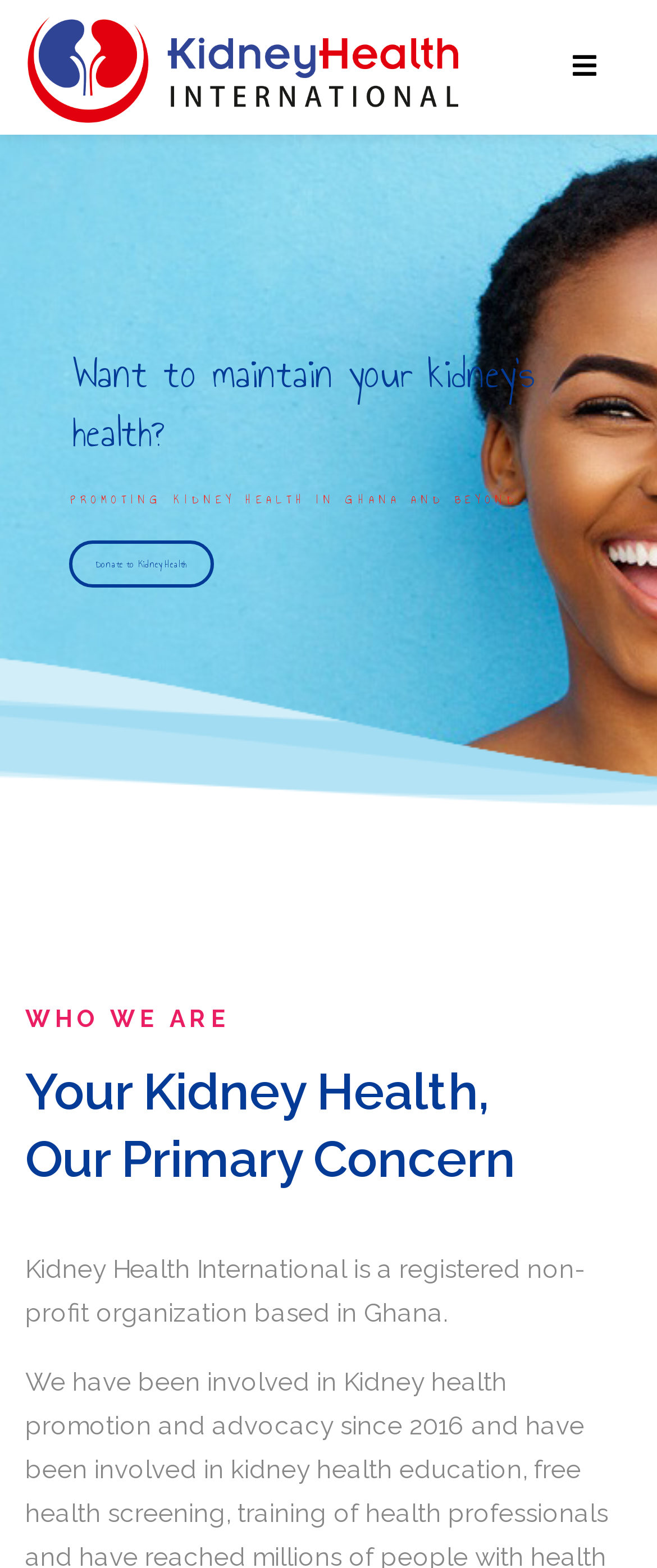What is the theme of the webpage? Using the information from the screenshot, answer with a single word or phrase.

Kidney Health